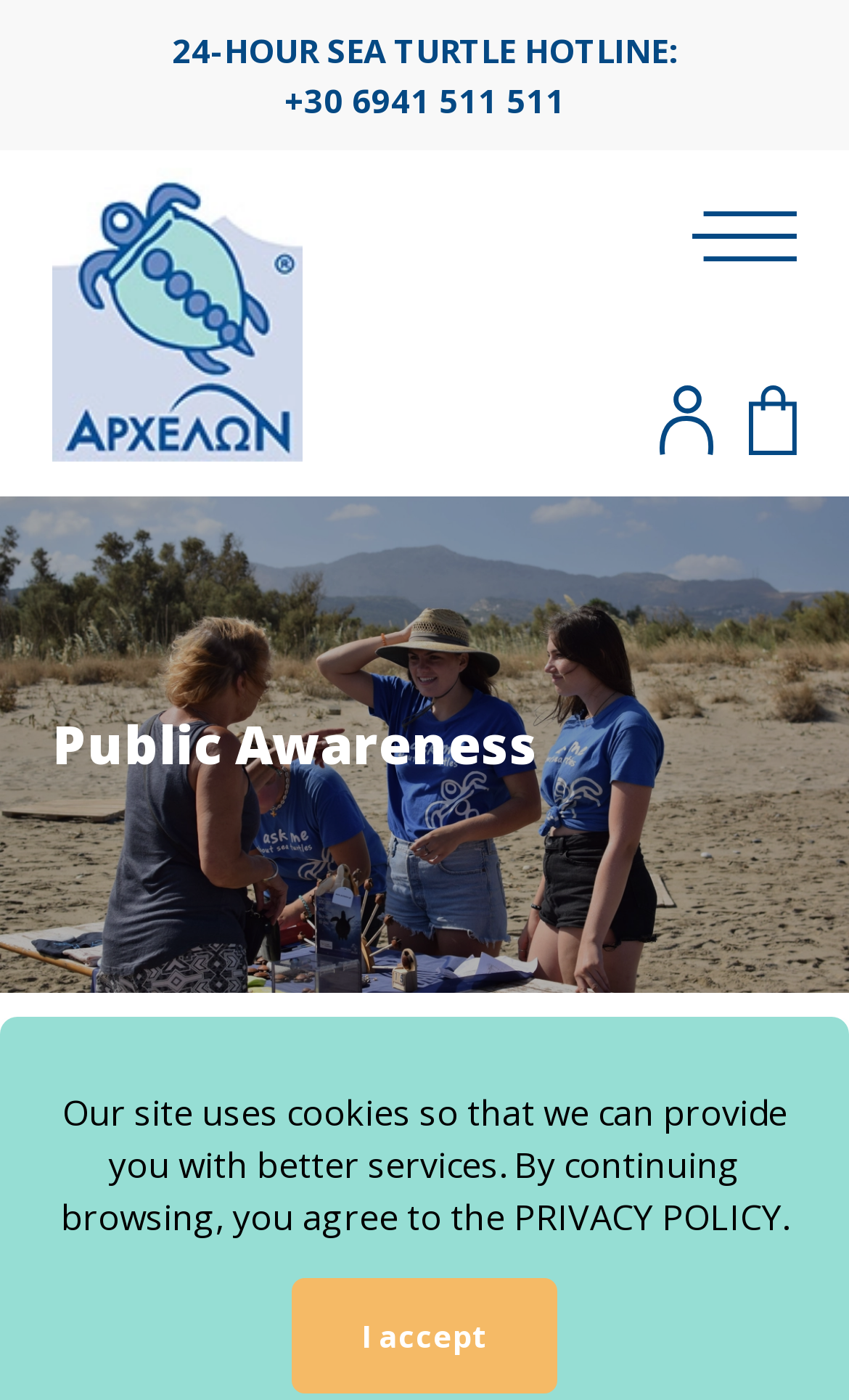What is the section title above the 'Our actions' text?
Based on the content of the image, thoroughly explain and answer the question.

I found the section title by looking at the heading element above the 'Our actions' text, which has the text 'Public Awareness'.